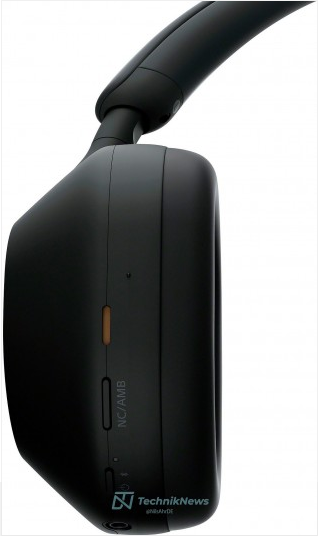Present a detailed portrayal of the image.

The image showcases the side profile of the Sony WH-1000XM5 headphones, emphasizing its sleek design and modern aesthetic. Notable features include a slider-type switch for power, a dedicated NC (Noise Cancellation) and Ambient button, which have replaced the previous button arrangement from earlier models. The matte finish enhances its premium appearance, while the ergonomic shape suggests comfort for prolonged wear. The design reflects Sony's commitment to combining functionality with style, making these headphones an attractive option for audio enthusiasts.